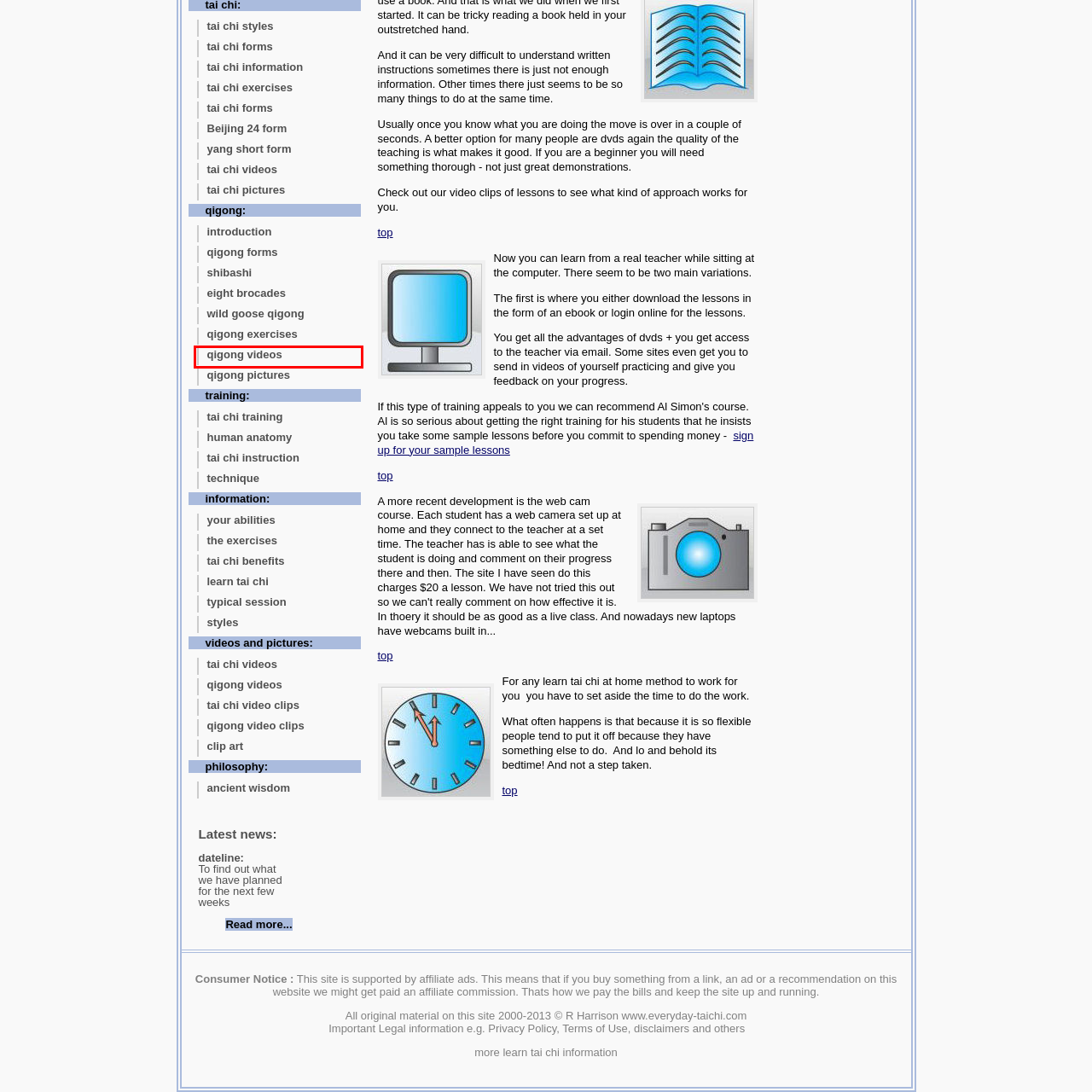Examine the screenshot of a webpage with a red bounding box around a UI element. Your task is to identify the webpage description that best corresponds to the new webpage after clicking the specified element. The given options are:
A. tai chi styles
B. Tai Chi - Human Anatomy
C. tai chi technique
D. qigong videos
E. ancient chinese wisdom
F. qigong forms
G. eight brocades
H. tai chi instruction

D